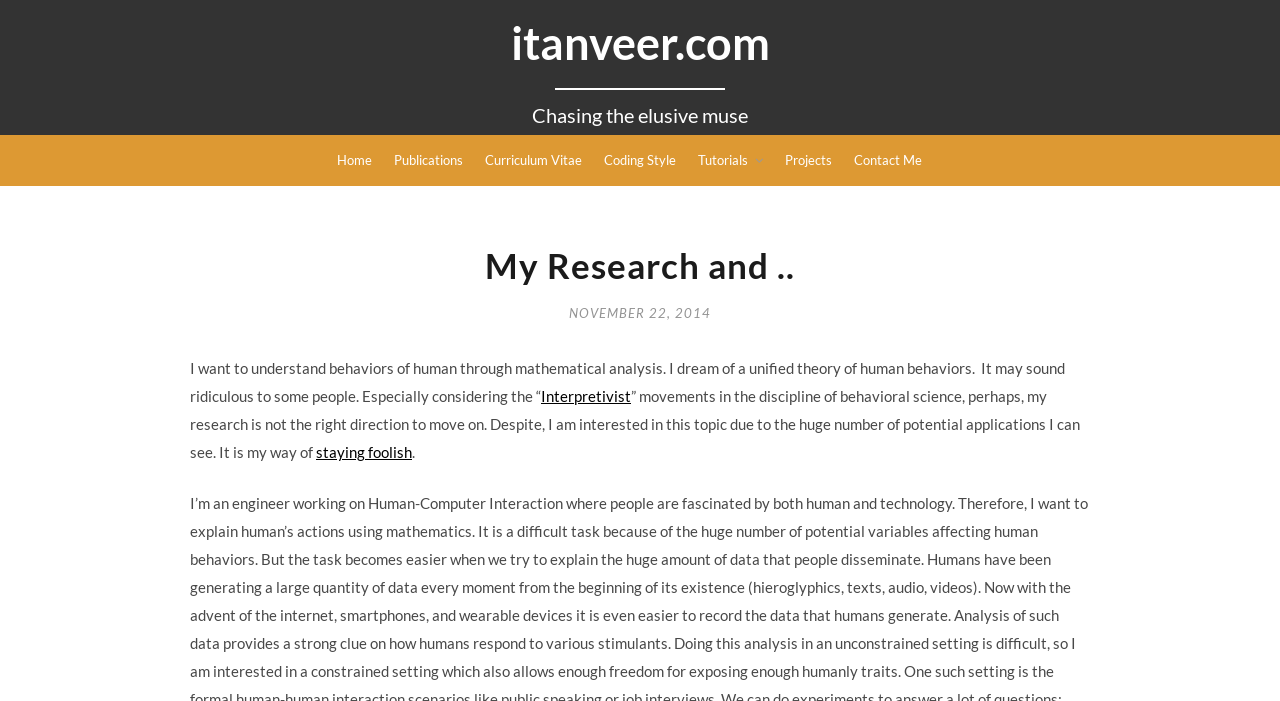Bounding box coordinates are given in the format (top-left x, top-left y, bottom-right x, bottom-right y). All values should be floating point numbers between 0 and 1. Provide the bounding box coordinate for the UI element described as: staying foolish

[0.247, 0.632, 0.322, 0.658]